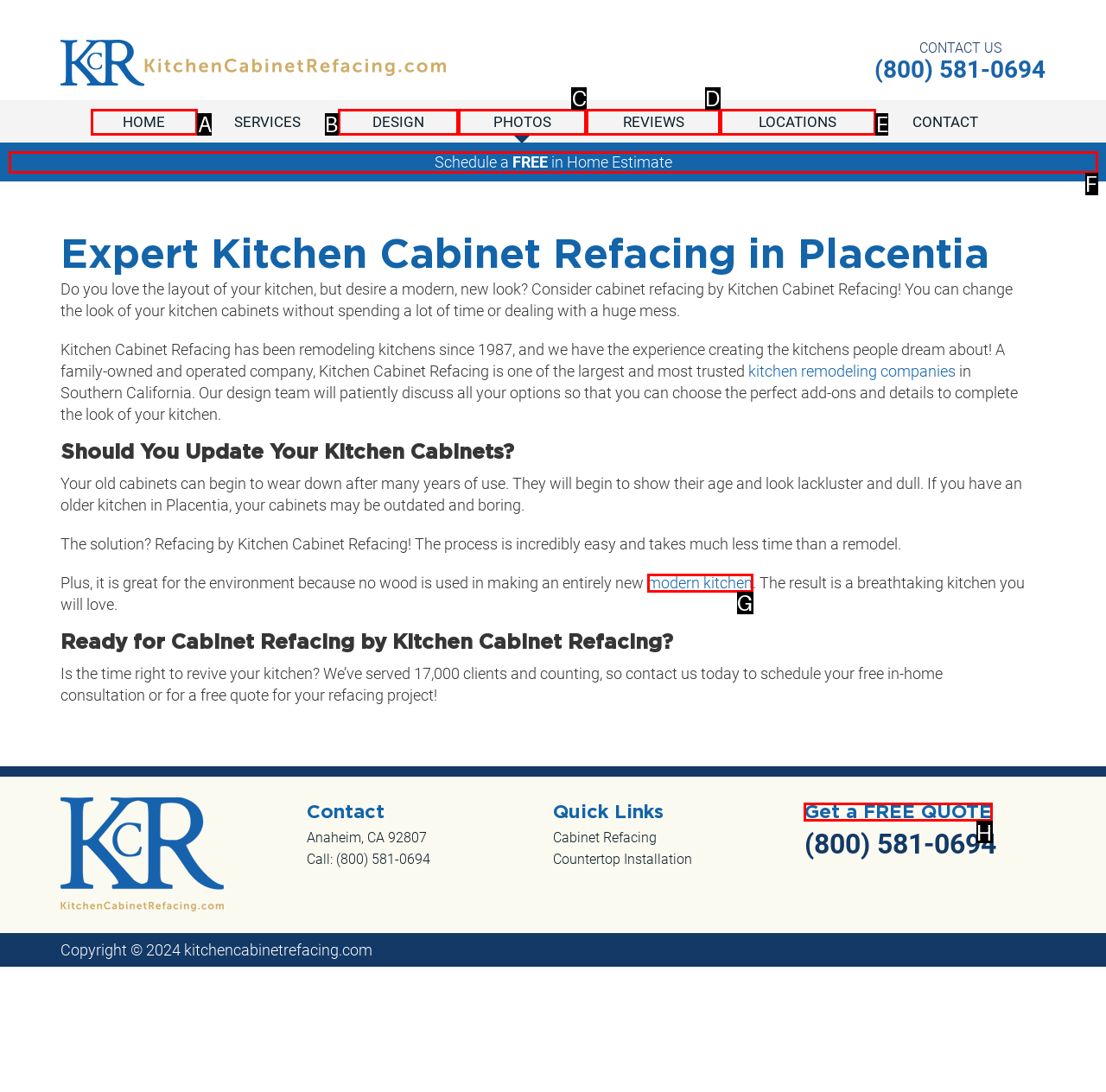Identify the correct lettered option to click in order to perform this task: Get a FREE QUOTE. Respond with the letter.

H